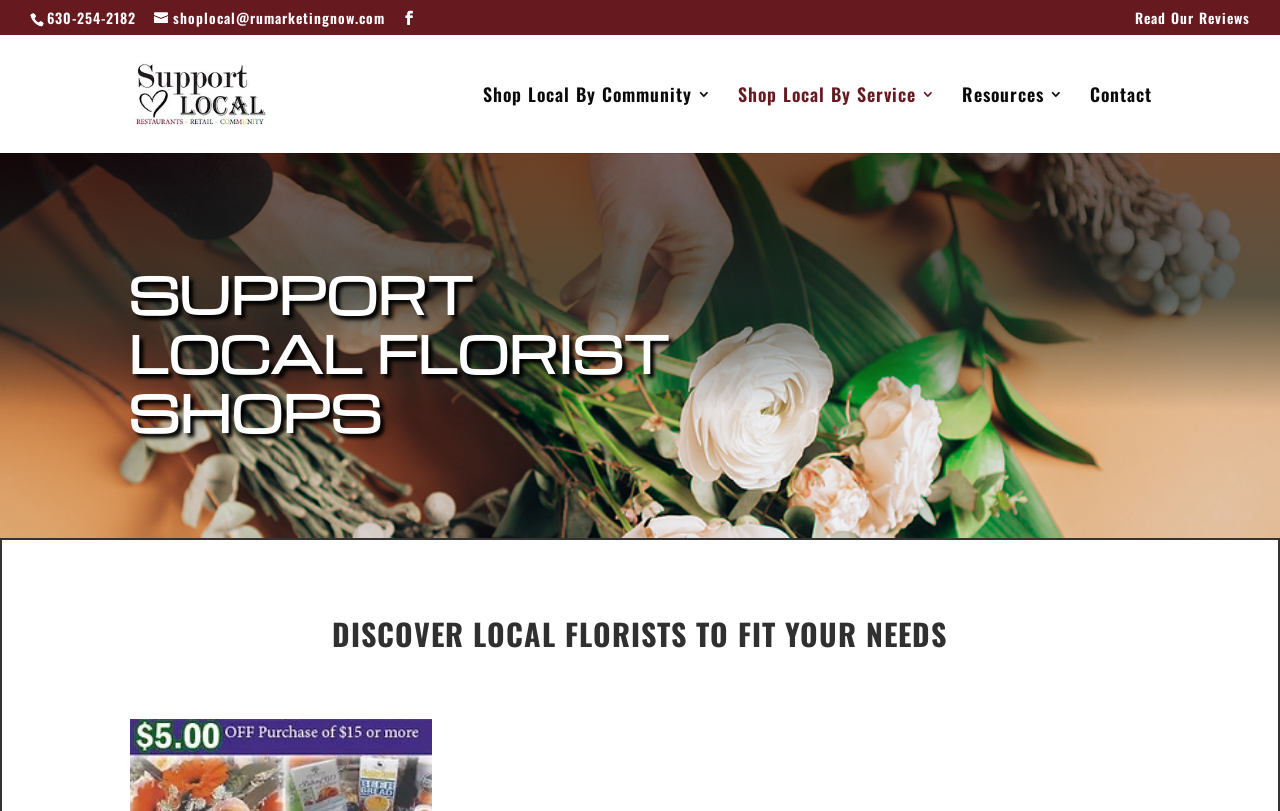Identify the main heading of the webpage and provide its text content.

SUPPORT LOCAL FLORIST SHOPS